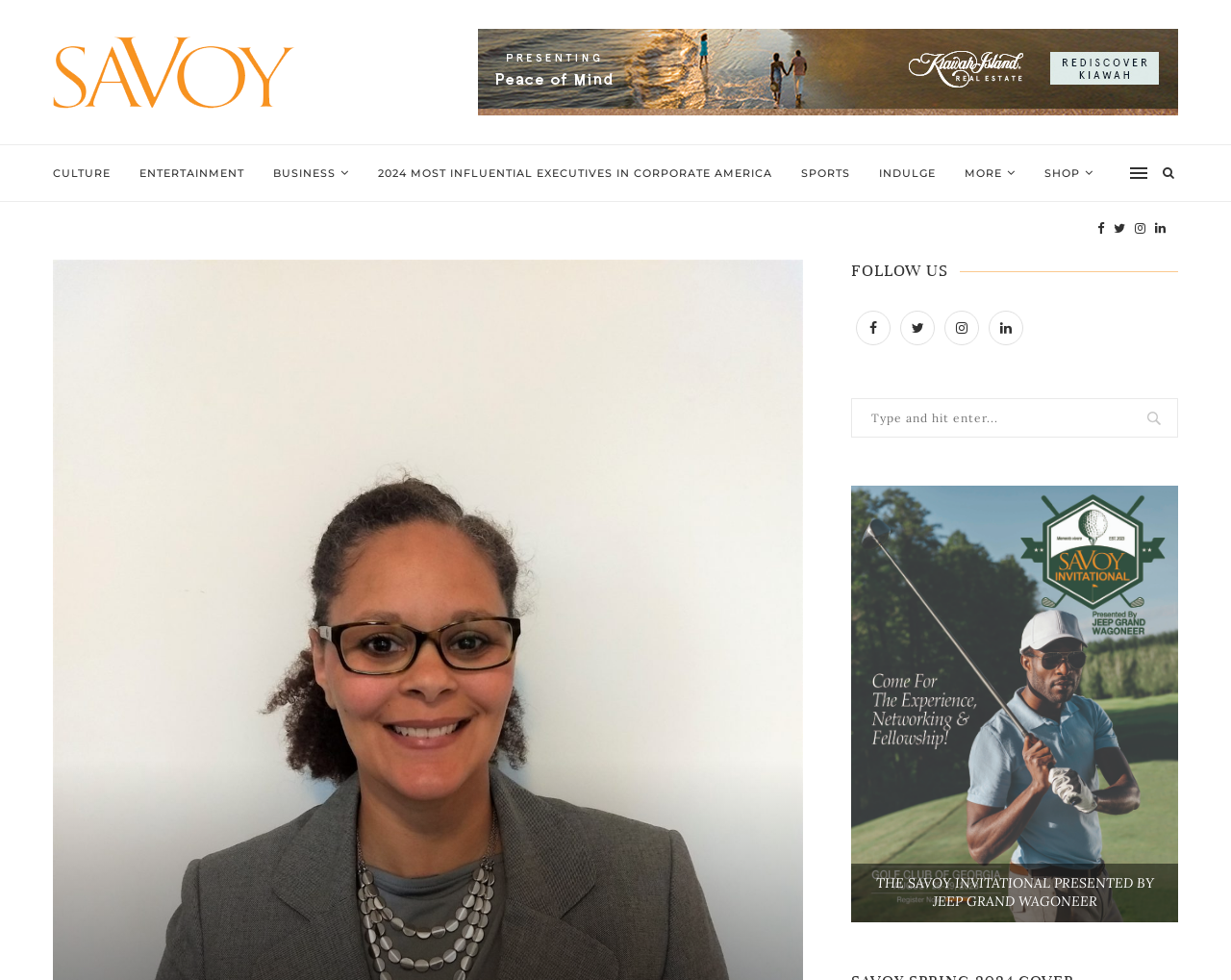What is the name of the event mentioned?
We need a detailed and meticulous answer to the question.

The name of the event mentioned is THE SAVOY INVITATIONAL PRESENTED BY JEEP GRAND WAGONEER, which can be found in the StaticText element at the bottom of the webpage.